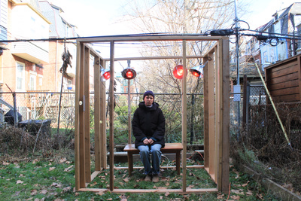Provide a comprehensive description of the image.

The image depicts a person seated inside a wooden structure that resembles a small, open-frame room or installation, set in a backyard surrounded by greenery and residential buildings. The individual is dressed warmly in a black jacket, perched on a wooden bench within the framework. Suspended above are four red lights, which create a striking visual contrast against the natural environment. The setting suggests a blend of art and everyday life, highlighting themes of contemplation and connection to space. This piece is part of the artwork titled "kind of a sauna," which invites viewers to explore the relationship between isolation and warmth in an outdoor setting.